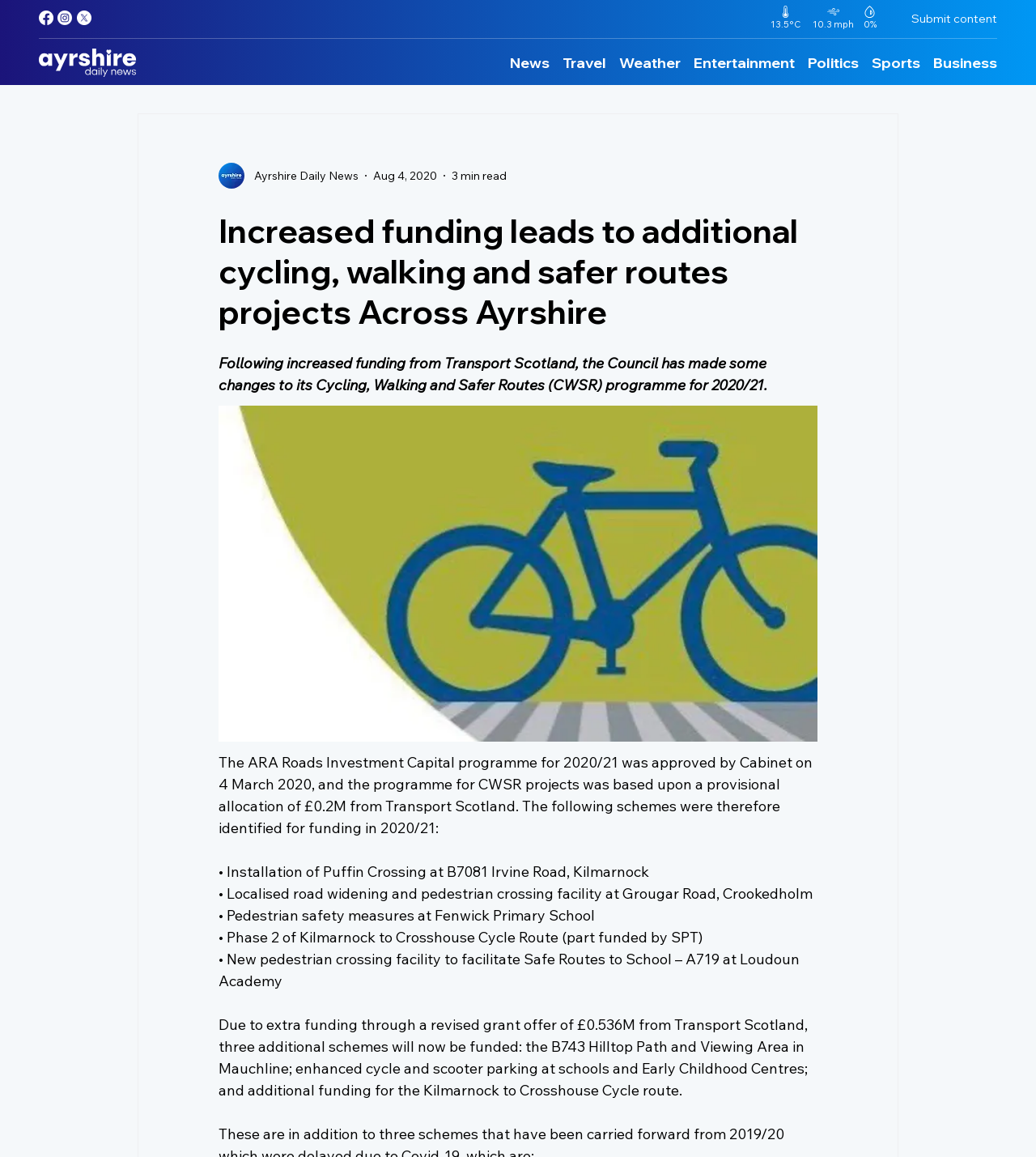Locate the bounding box coordinates of the clickable part needed for the task: "Read more about Increased funding leads to additional cycling, walking and safer routes projects Across Ayrshire".

[0.211, 0.182, 0.789, 0.287]